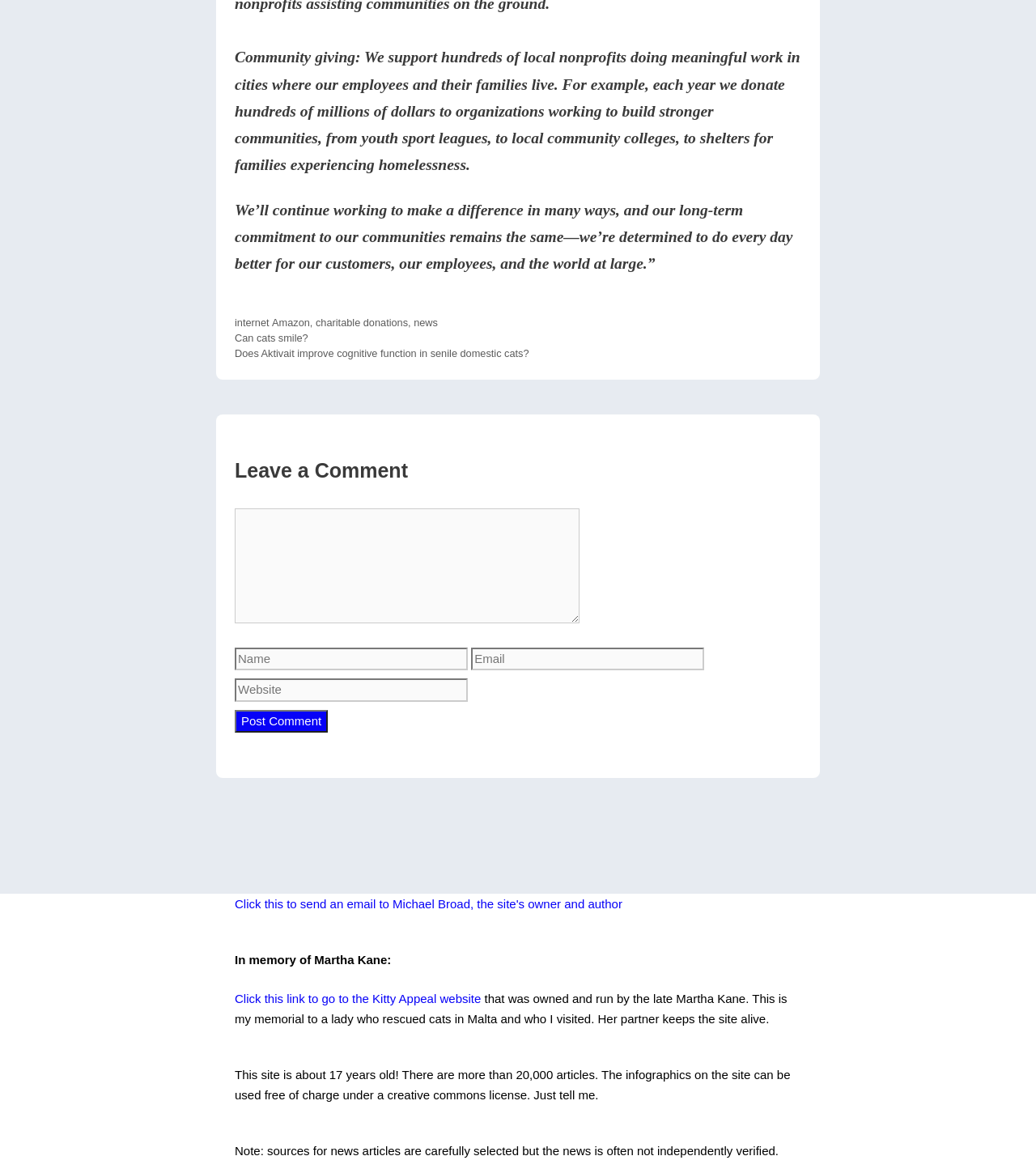What is the memorial on the website about?
Please provide a comprehensive answer based on the details in the screenshot.

The website has a memorial dedicated to Martha Kane, as indicated by the static text 'In memory of Martha Kane:' and the link to the Kitty Appeal website. This suggests that the website's owner or author has a personal connection to Martha Kane and is paying tribute to her memory.